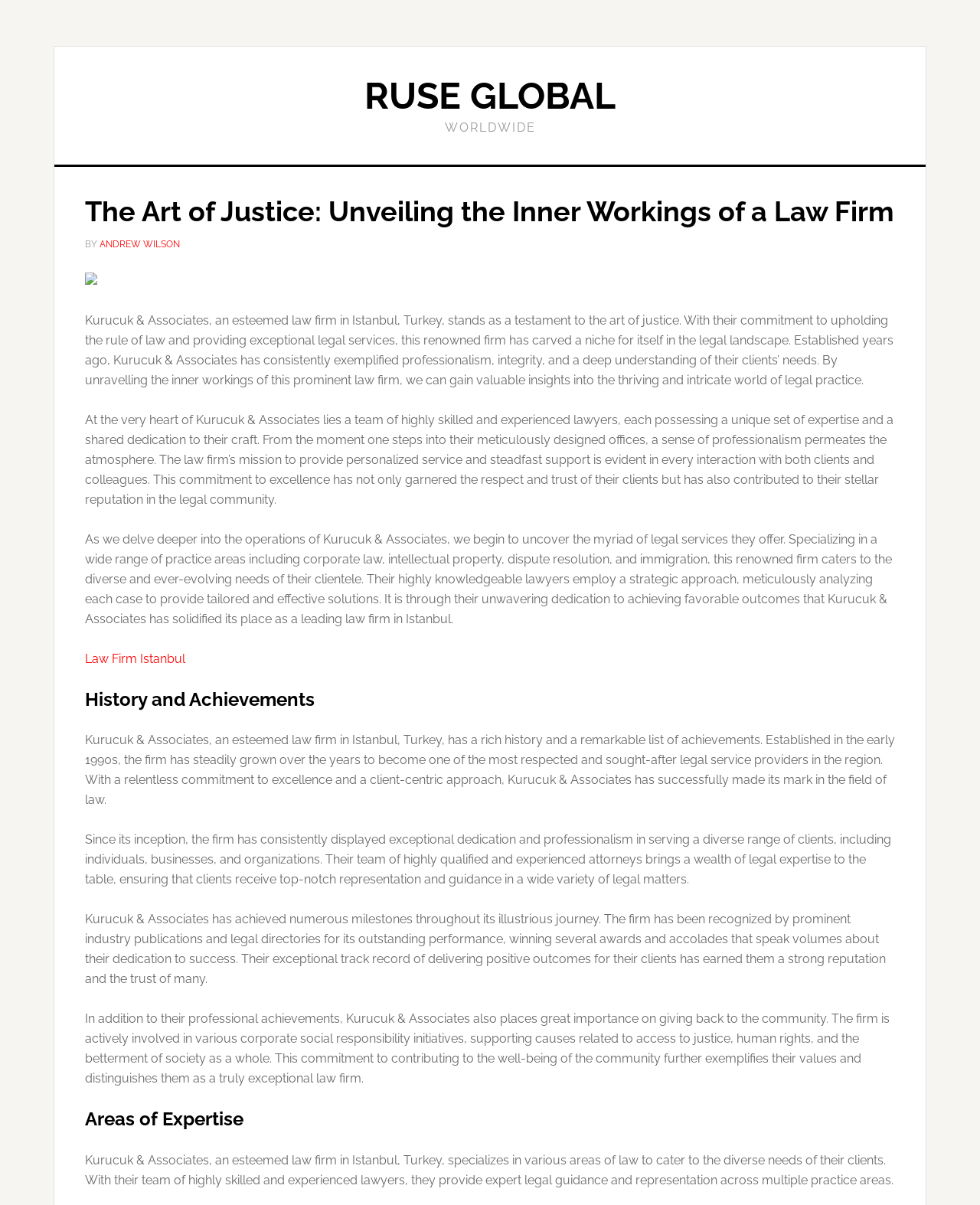What is the mission of the law firm?
Please respond to the question with as much detail as possible.

I found the answer by reading the static text on the webpage, which mentions 'The law firm’s mission to provide personalized service and steadfast support is evident in every interaction with both clients and colleagues.'